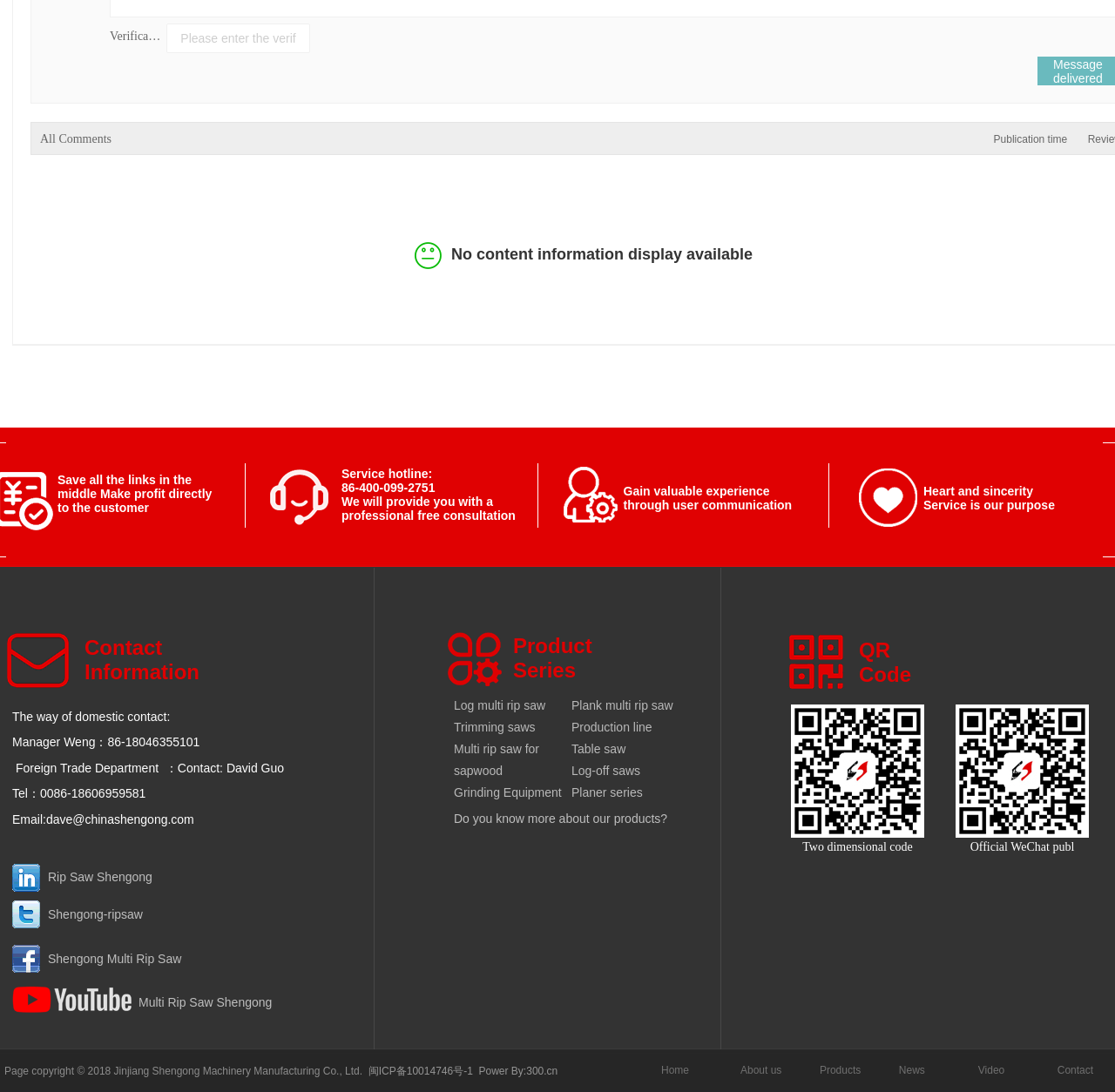Provide the bounding box coordinates of the HTML element described by the text: "Trimming saws". The coordinates should be in the format [left, top, right, bottom] with values between 0 and 1.

[0.407, 0.659, 0.48, 0.672]